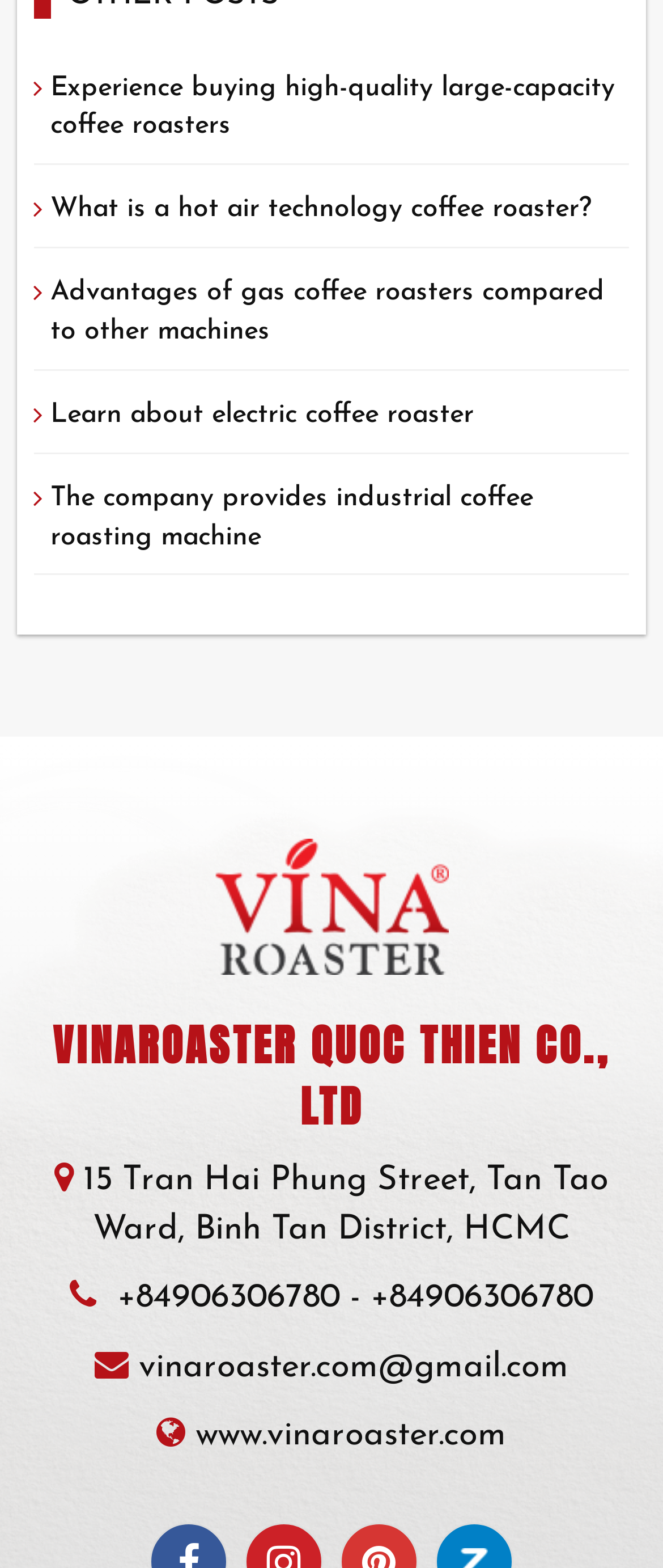Determine the bounding box coordinates for the area that should be clicked to carry out the following instruction: "Send an email to the company".

[0.209, 0.861, 0.858, 0.883]